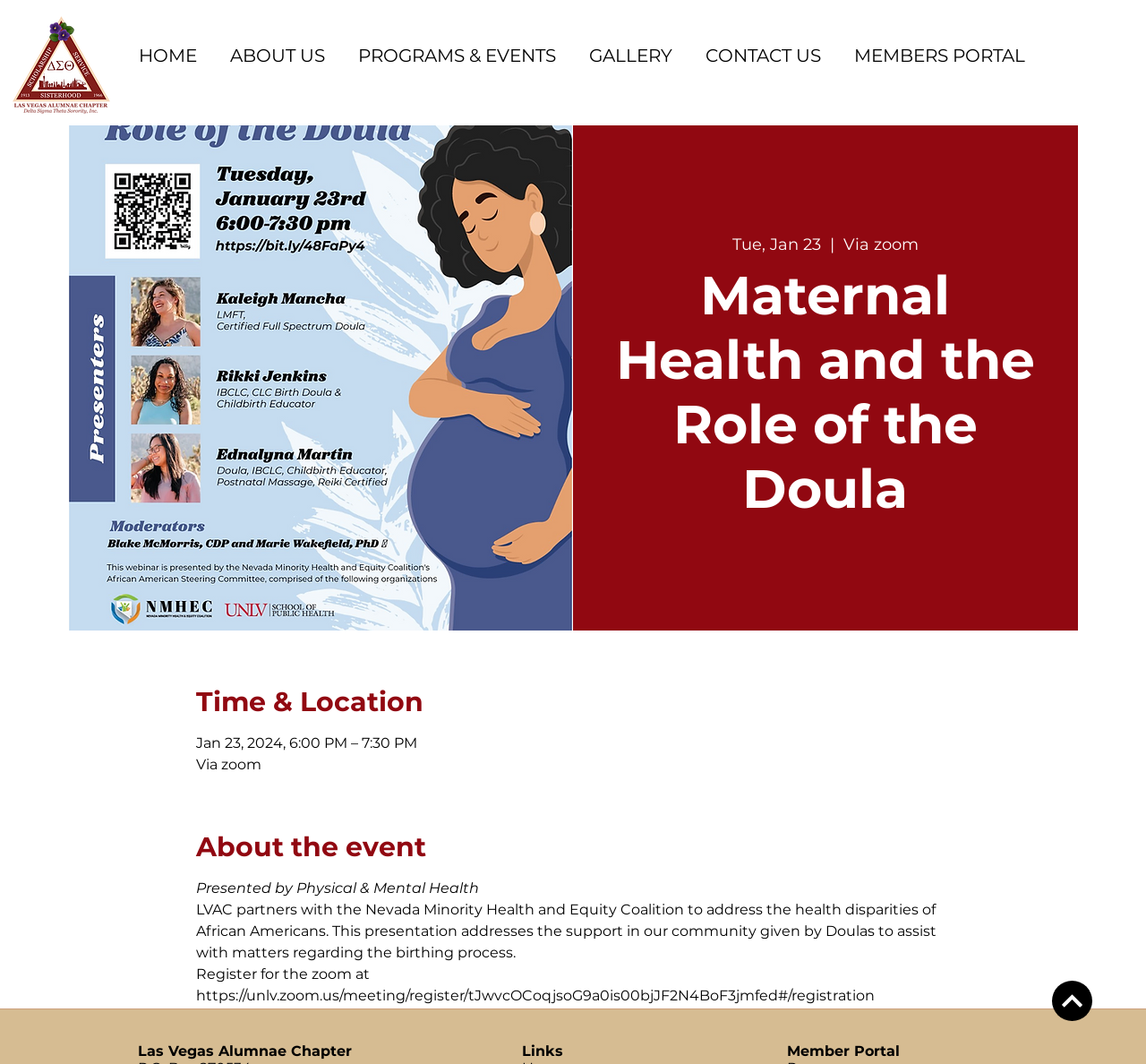Please specify the bounding box coordinates of the clickable region to carry out the following instruction: "Go to HOME page". The coordinates should be four float numbers between 0 and 1, in the format [left, top, right, bottom].

[0.109, 0.028, 0.188, 0.077]